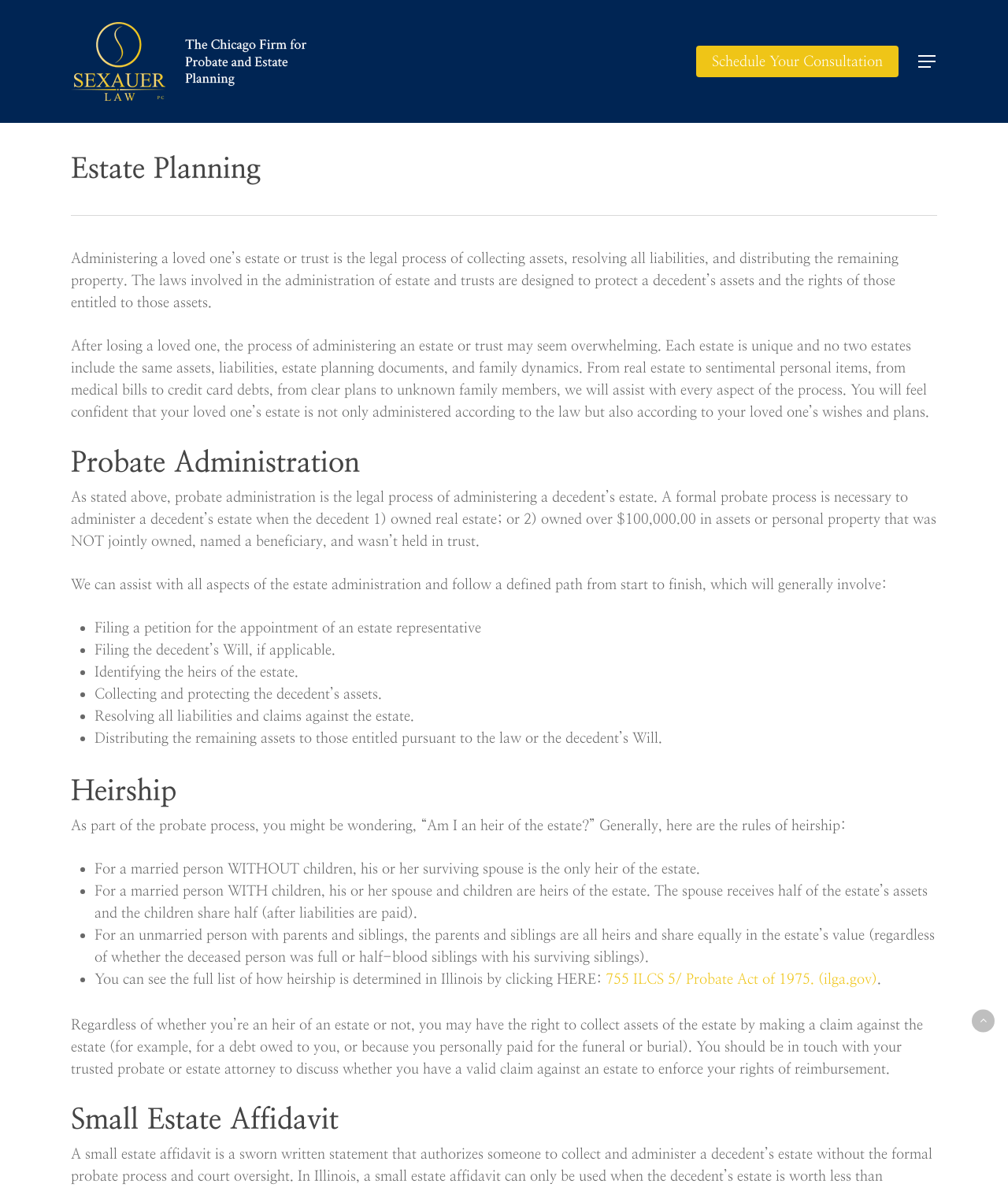Who is an heir of an estate?
Refer to the image and give a detailed response to the question.

Based on the webpage, an heir of an estate can be the spouse, children, parents, or siblings of the deceased person. The rules of heirship vary depending on the marital status and the presence of children. For example, if the deceased person was married without children, the surviving spouse is the only heir. If the deceased person was married with children, the spouse and children are heirs.